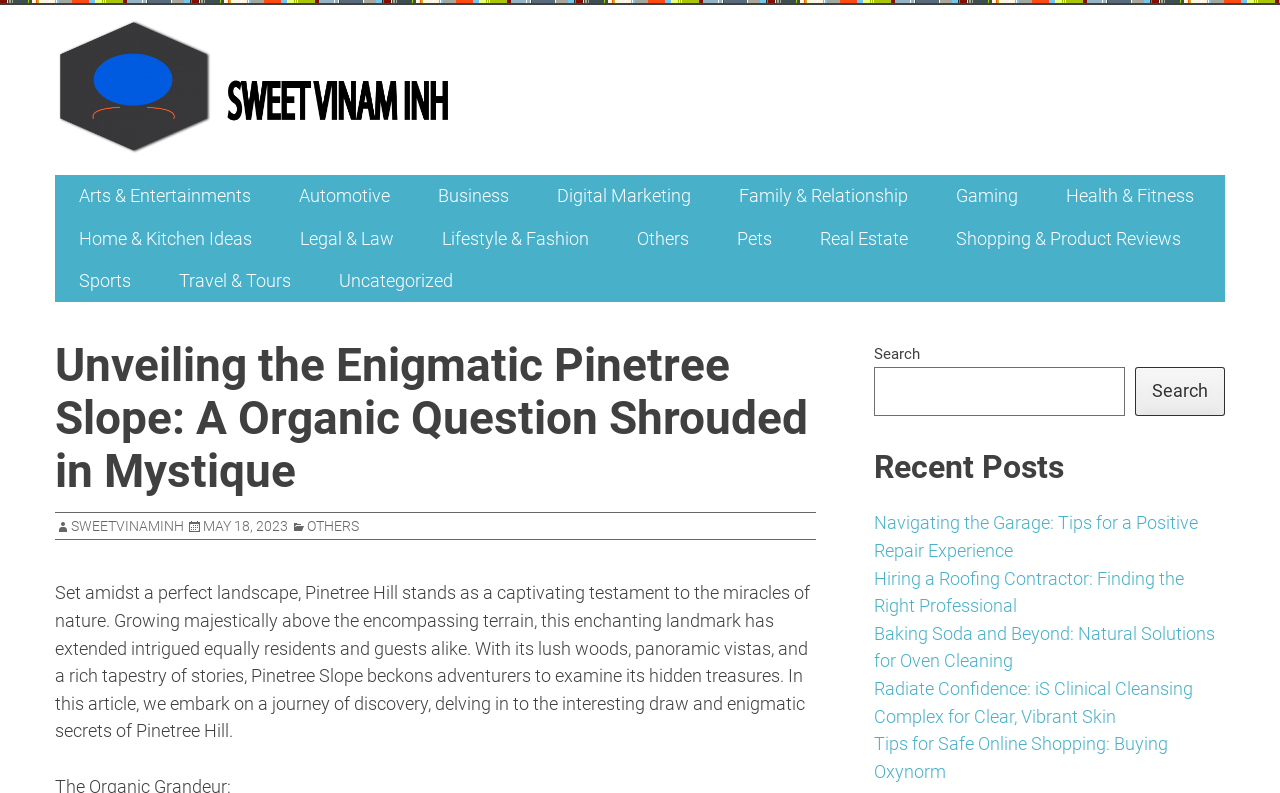Please identify the coordinates of the bounding box that should be clicked to fulfill this instruction: "Search for something".

[0.683, 0.463, 0.879, 0.524]